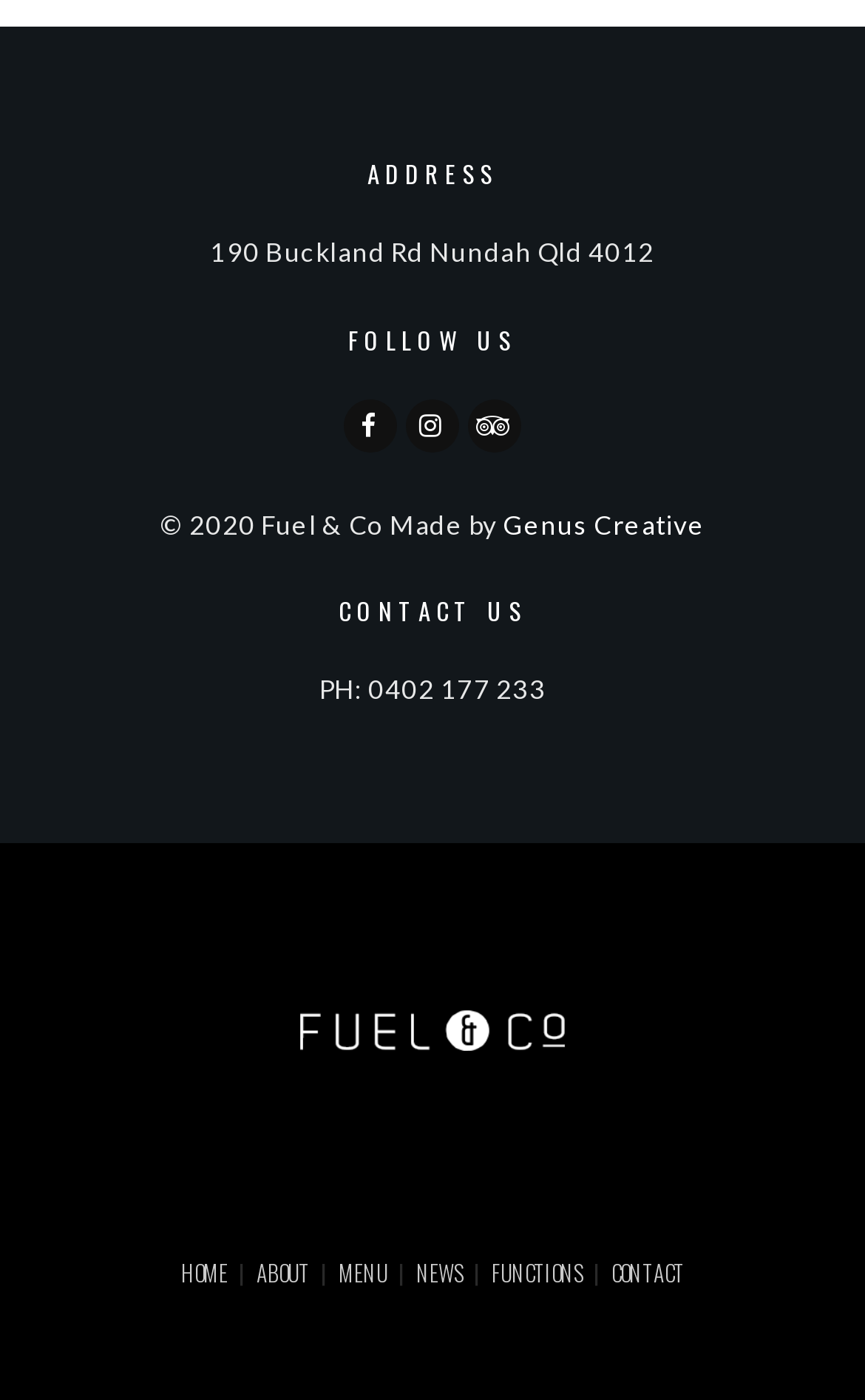Locate the bounding box coordinates of the element you need to click to accomplish the task described by this instruction: "Follow on Facebook".

[0.397, 0.285, 0.459, 0.323]